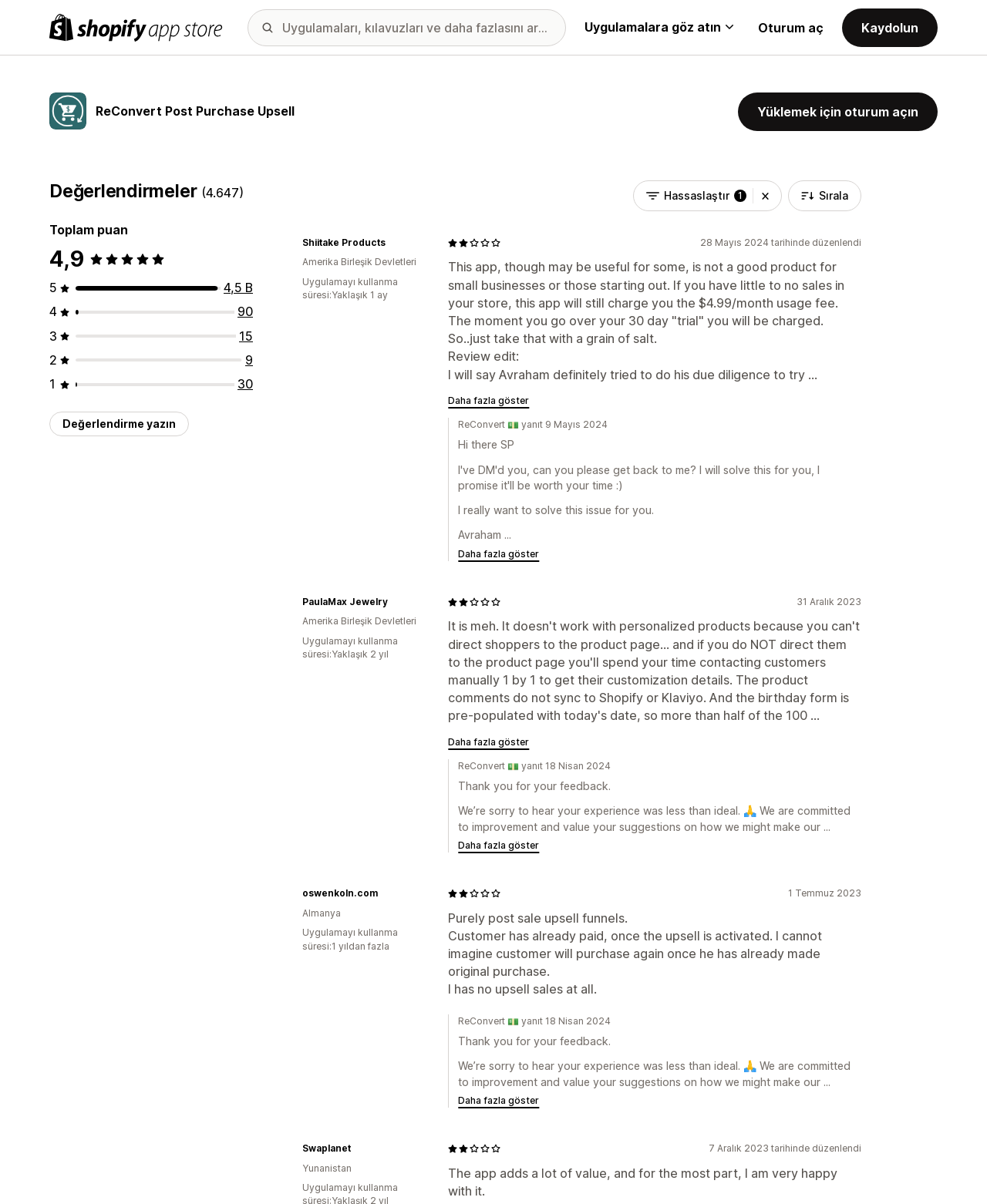Show the bounding box coordinates for the HTML element described as: "4,5 B".

[0.227, 0.233, 0.256, 0.245]